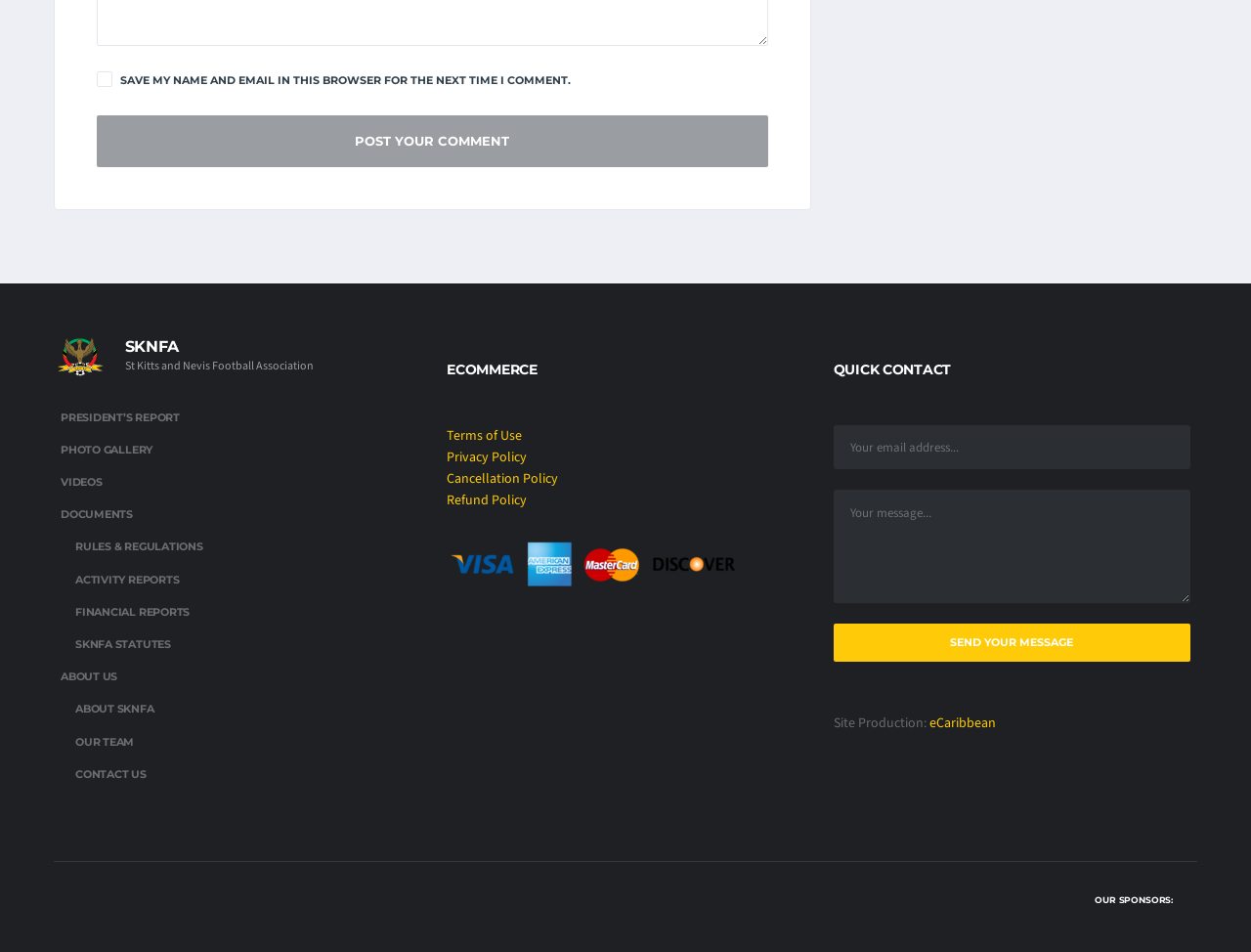How many types of reports are available on the website?
Please respond to the question thoroughly and include all relevant details.

The types of reports available on the website can be found by looking at the links under the 'DOCUMENTS' section. There are links to 'ACTIVITY REPORTS', 'FINANCIAL REPORTS', and no other types of reports. Therefore, there are three types of reports available on the website.